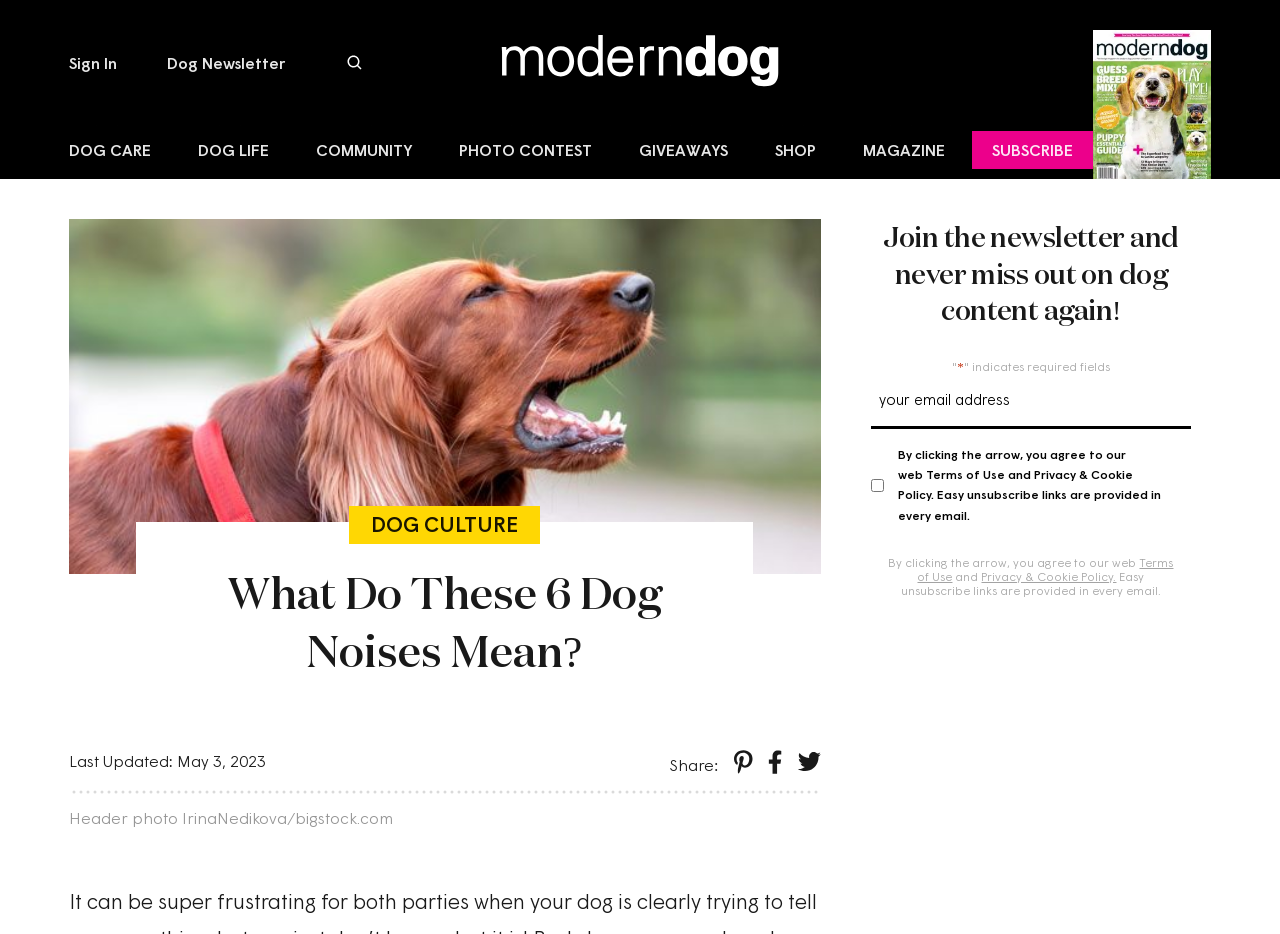Determine the bounding box coordinates of the clickable element to complete this instruction: "Share the article". Provide the coordinates in the format of four float numbers between 0 and 1, [left, top, right, bottom].

[0.523, 0.809, 0.561, 0.829]